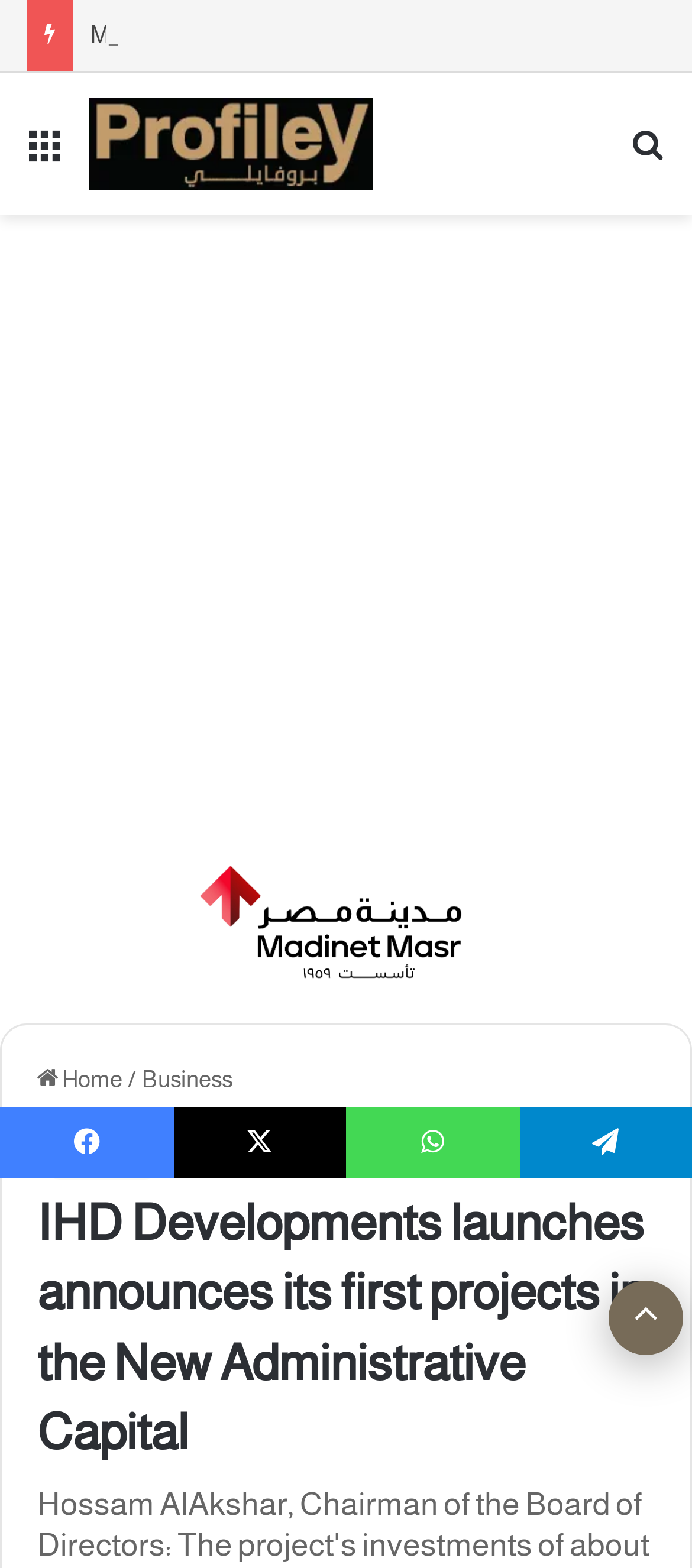Highlight the bounding box coordinates of the element that should be clicked to carry out the following instruction: "Go to the business page". The coordinates must be given as four float numbers ranging from 0 to 1, i.e., [left, top, right, bottom].

[0.205, 0.68, 0.336, 0.697]